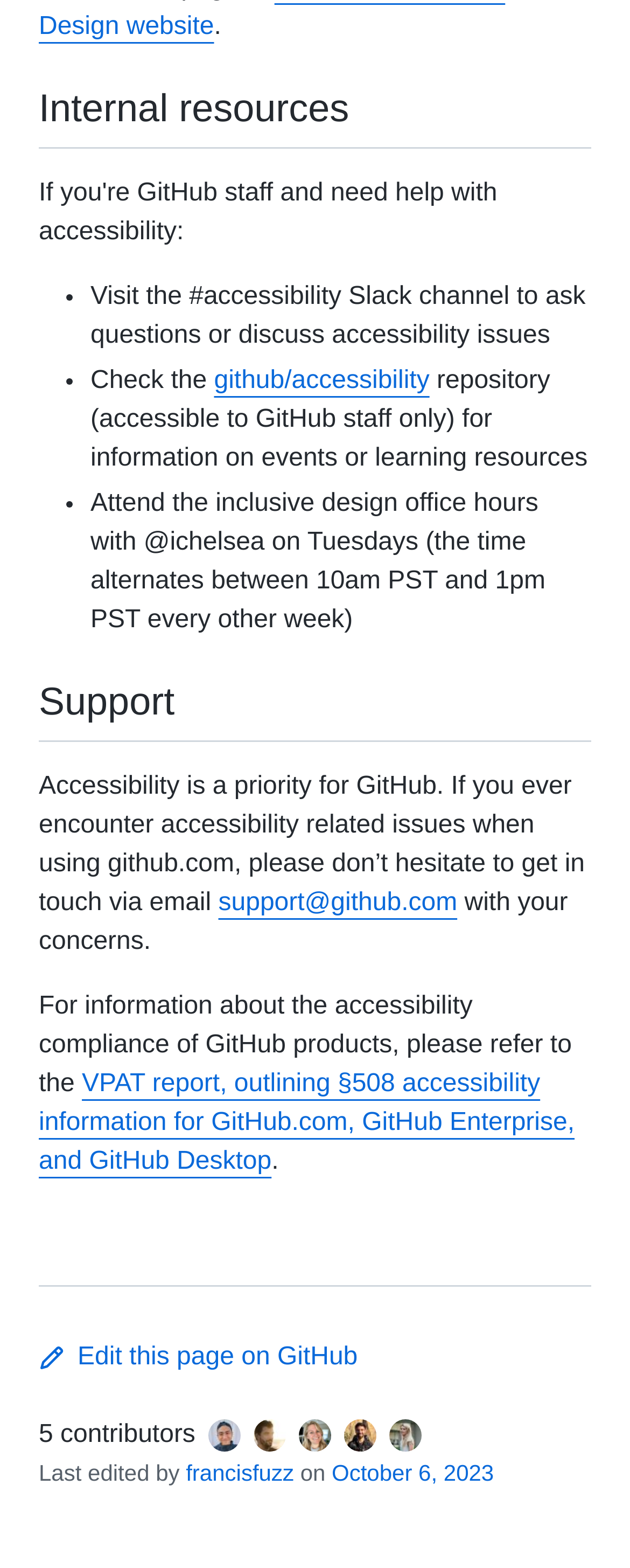Provide the bounding box coordinates of the HTML element this sentence describes: "Internal resources".

[0.062, 0.056, 0.616, 0.084]